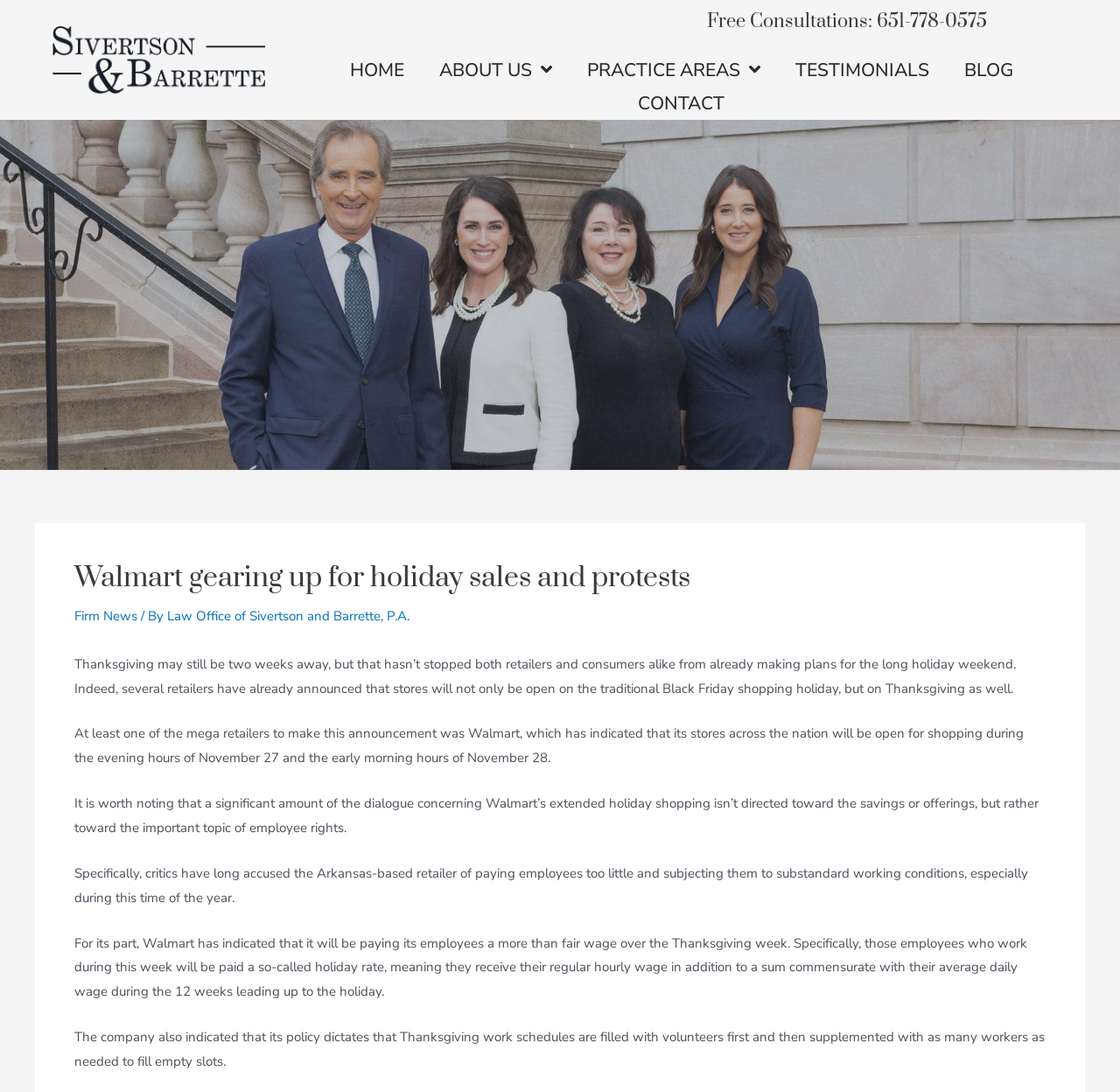Determine the bounding box of the UI component based on this description: "PRACTICE AREAS". The bounding box coordinates should be four float values between 0 and 1, i.e., [left, top, right, bottom].

[0.509, 0.048, 0.694, 0.079]